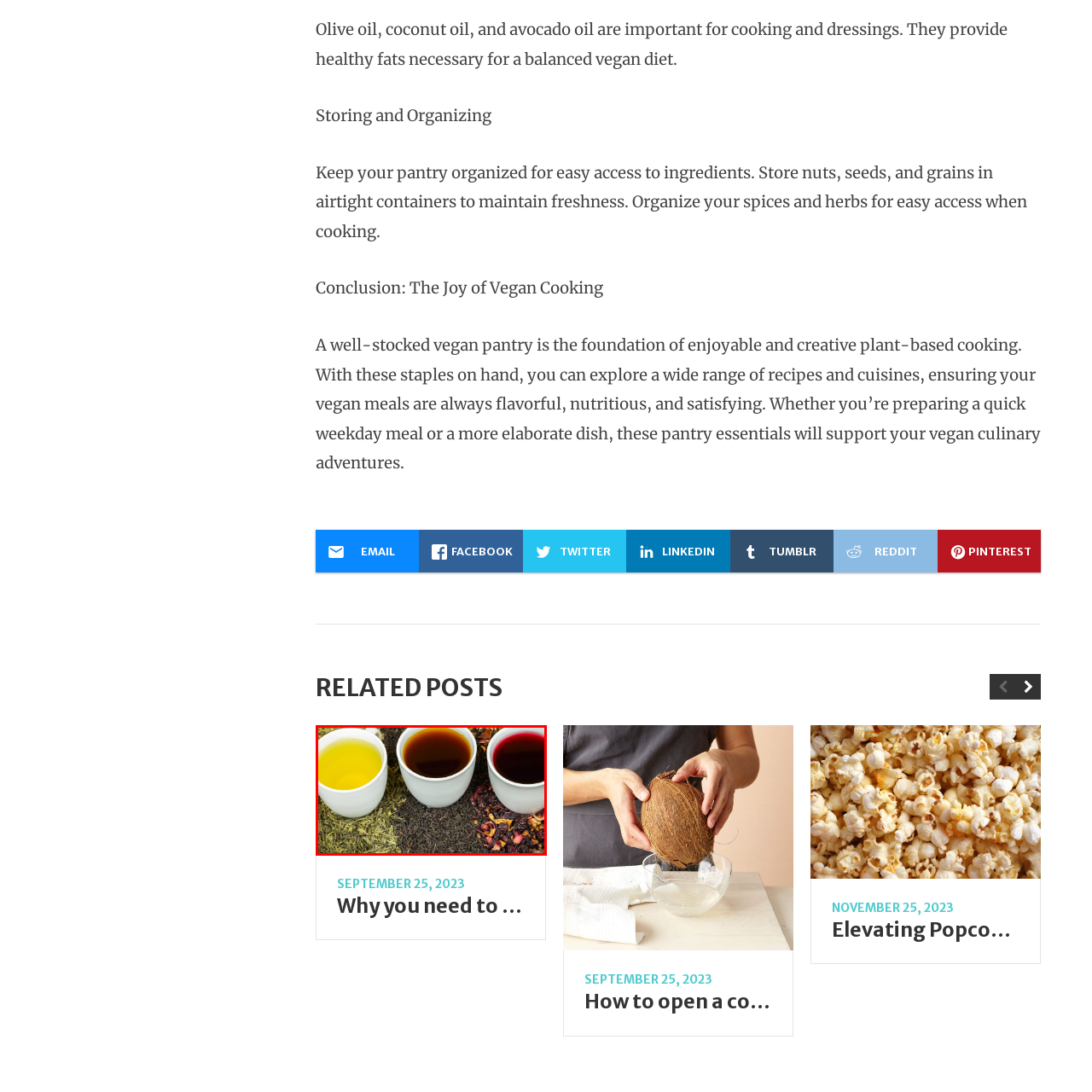What type of tea is the center cup likely to be?
Please analyze the image within the red bounding box and offer a comprehensive answer to the question.

The caption describes the center cup as holding a 'deep, rich brown tea', which is known for its robust taste and higher caffeine content, suggesting it is likely a black tea.